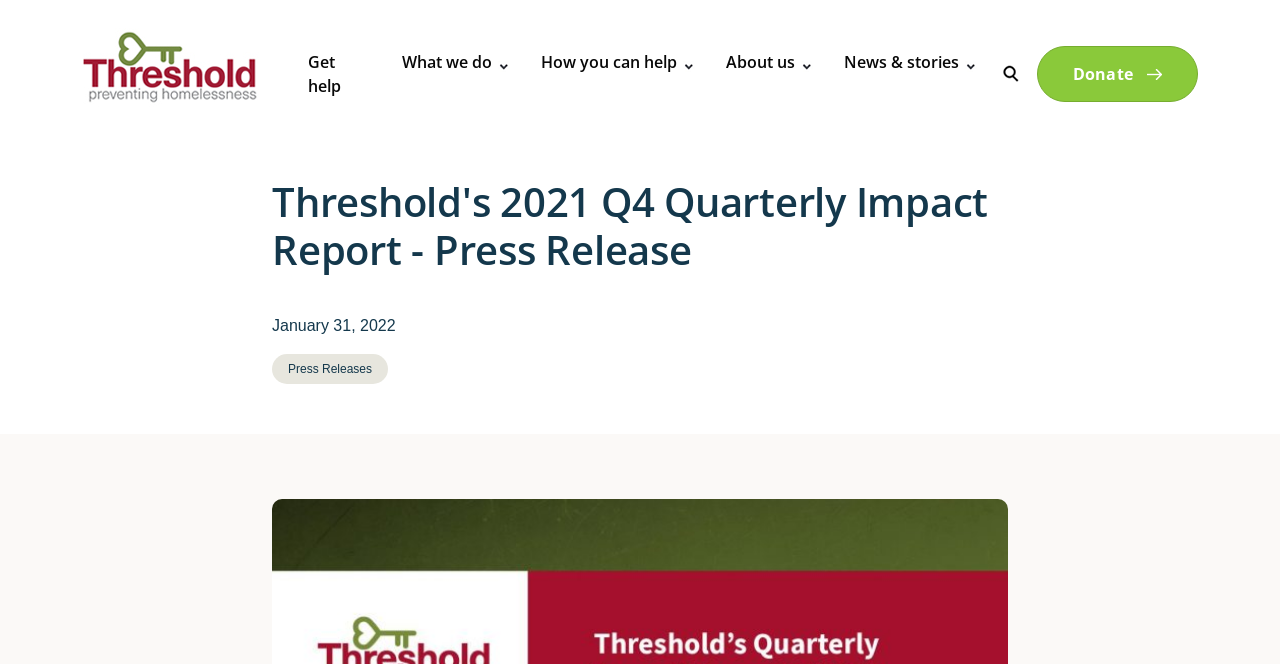How many menu items are there?
Please use the image to provide an in-depth answer to the question.

There are four menu items: 'What we do', 'How you can help', 'About us', and 'News & stories', each with a 'hasPopup: menu' attribute, indicating they are menu items.